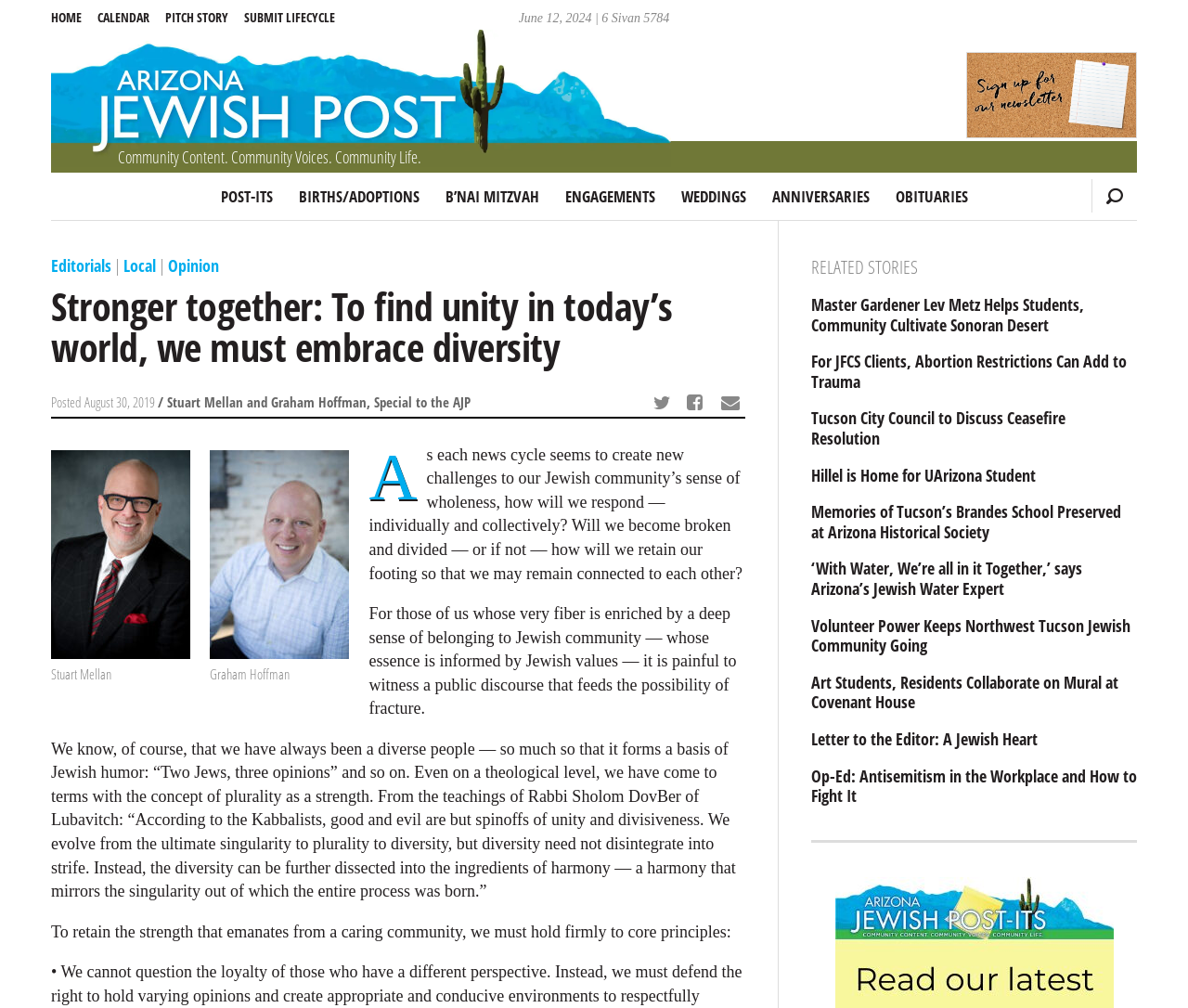Locate the bounding box coordinates of the clickable area needed to fulfill the instruction: "Search for something".

None